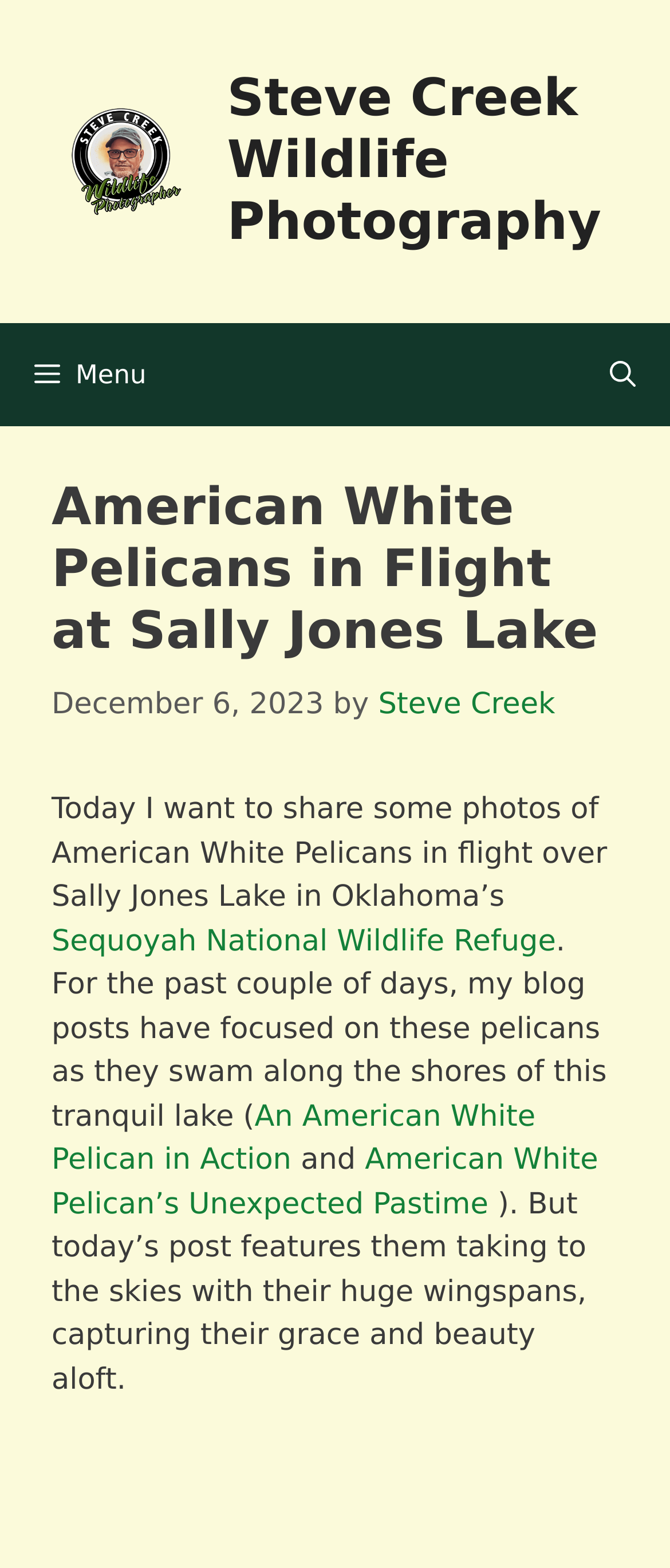Using the format (top-left x, top-left y, bottom-right x, bottom-right y), provide the bounding box coordinates for the described UI element. All values should be floating point numbers between 0 and 1: Steve Creek Wildlife Photography

[0.339, 0.044, 0.897, 0.161]